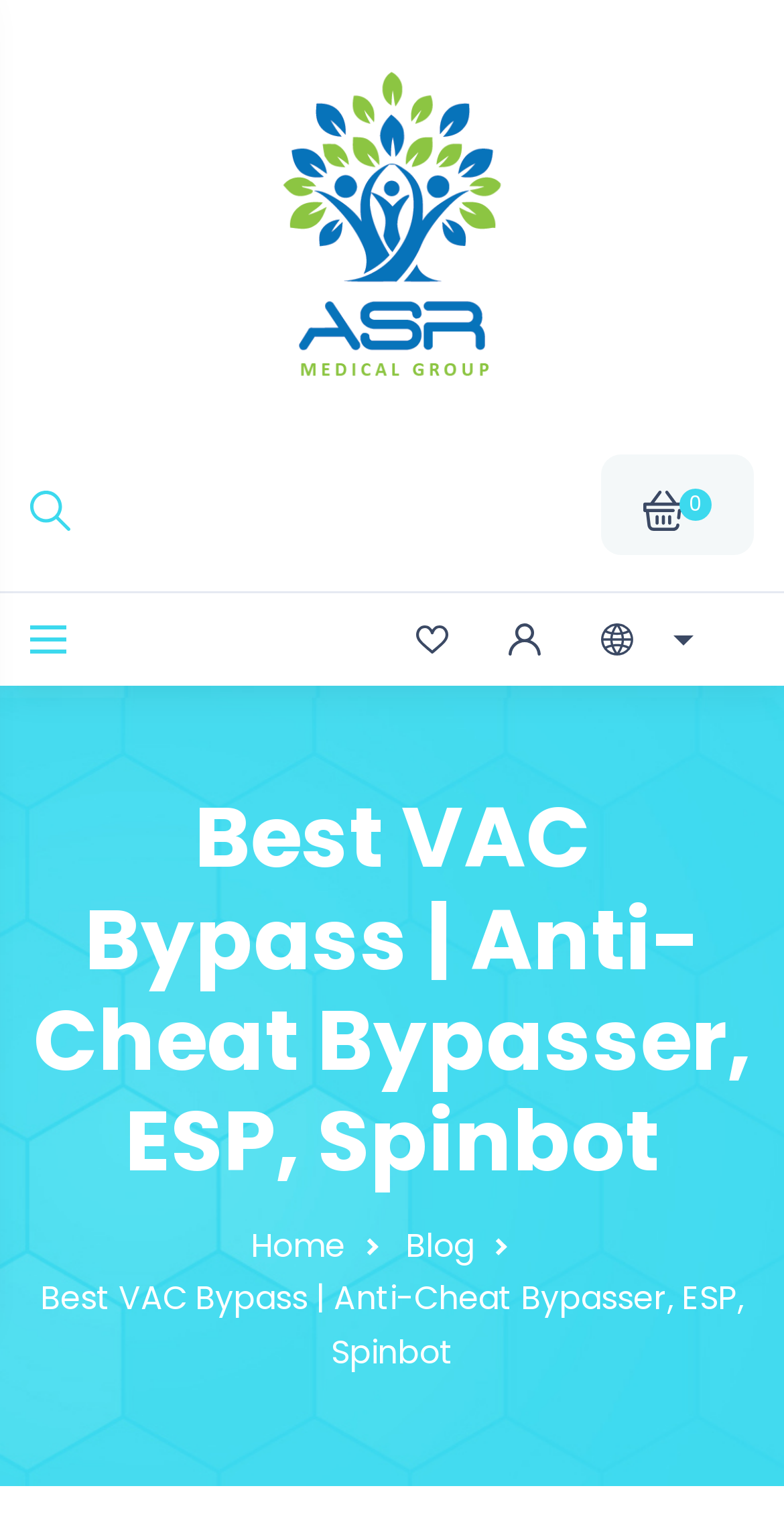What is the main topic of this webpage?
Using the information presented in the image, please offer a detailed response to the question.

Based on the heading 'Best VAC Bypass | Anti-Cheat Bypasser, ESP, Spinbot' and the presence of multiple links and images, it can be inferred that the main topic of this webpage is related to VAC Bypass, which is likely a gaming-related topic.